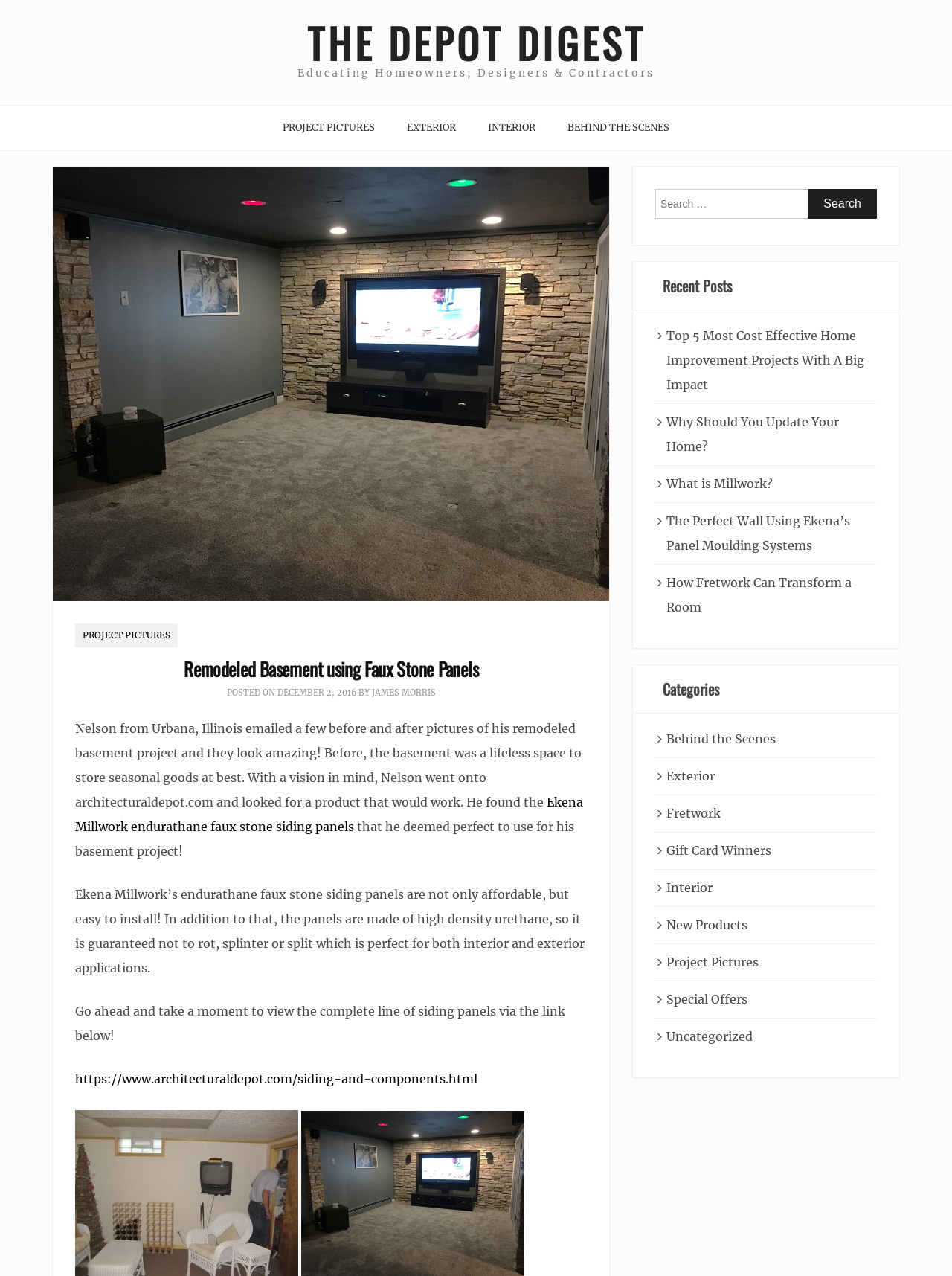Identify the bounding box coordinates of the clickable region to carry out the given instruction: "View the 'Remodeled Basement using Faux Stone Panels' project".

[0.079, 0.513, 0.616, 0.535]